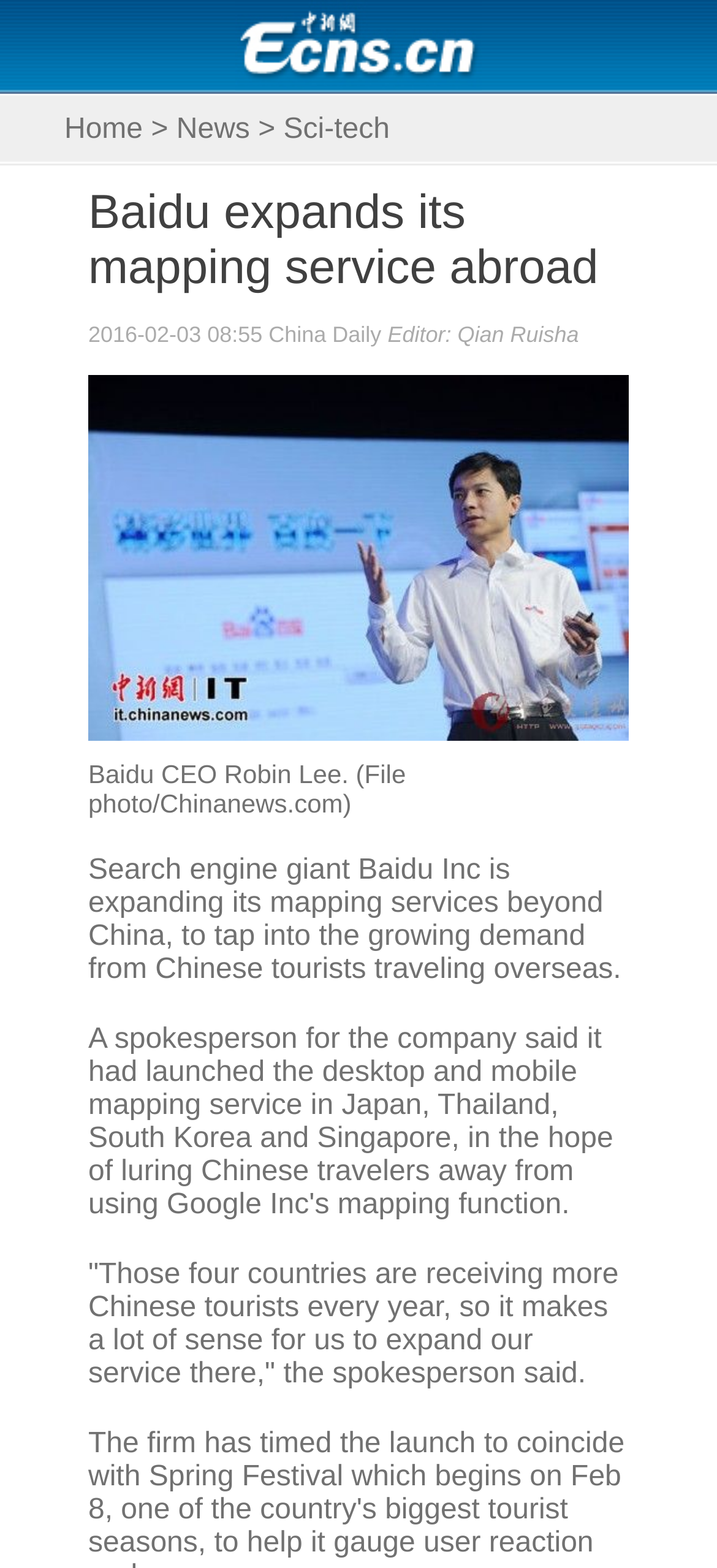Bounding box coordinates must be specified in the format (top-left x, top-left y, bottom-right x, bottom-right y). All values should be floating point numbers between 0 and 1. What are the bounding box coordinates of the UI element described as: Sci-tech

[0.395, 0.073, 0.544, 0.093]